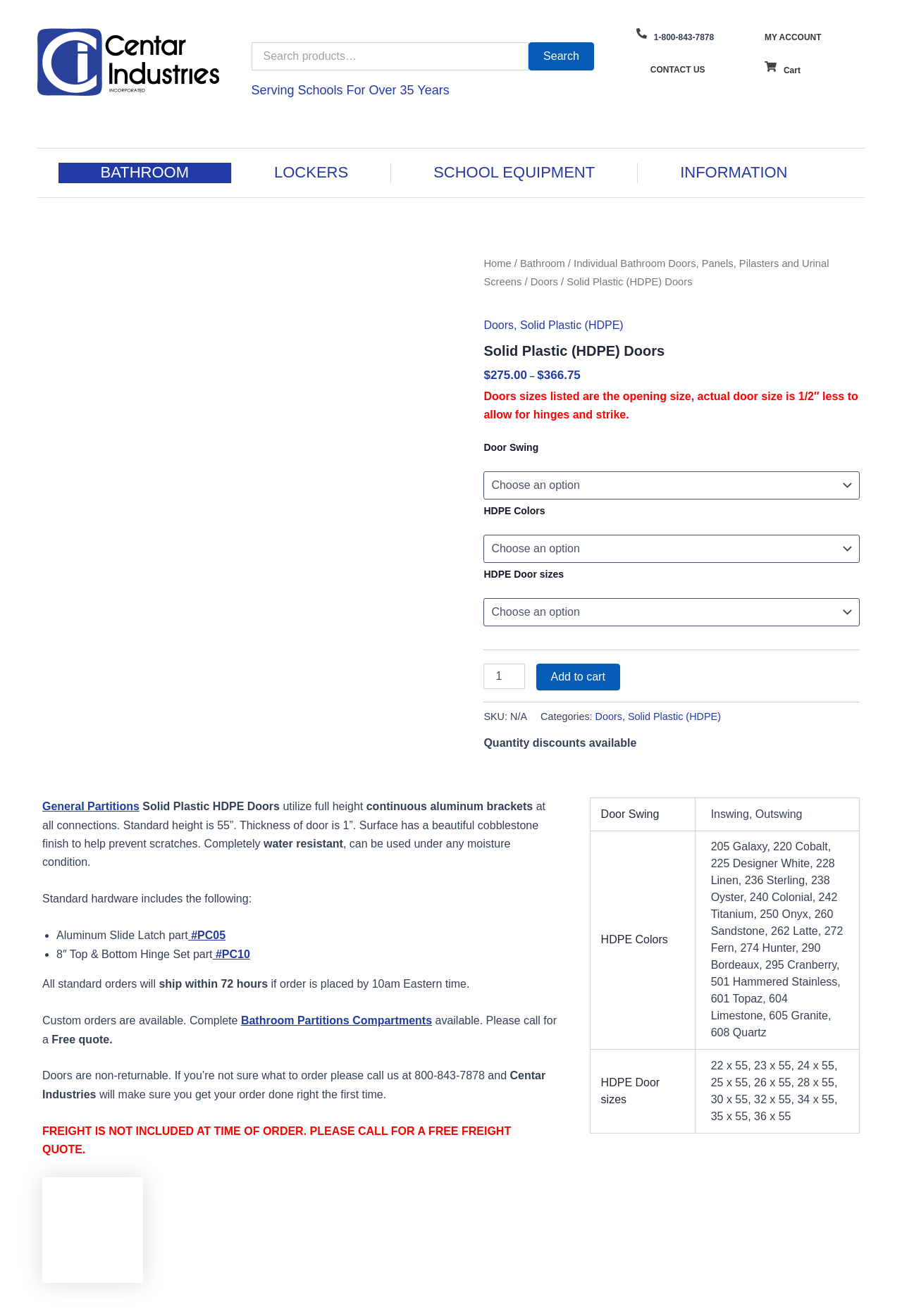Kindly provide the bounding box coordinates of the section you need to click on to fulfill the given instruction: "Search for a product".

[0.279, 0.032, 0.658, 0.054]